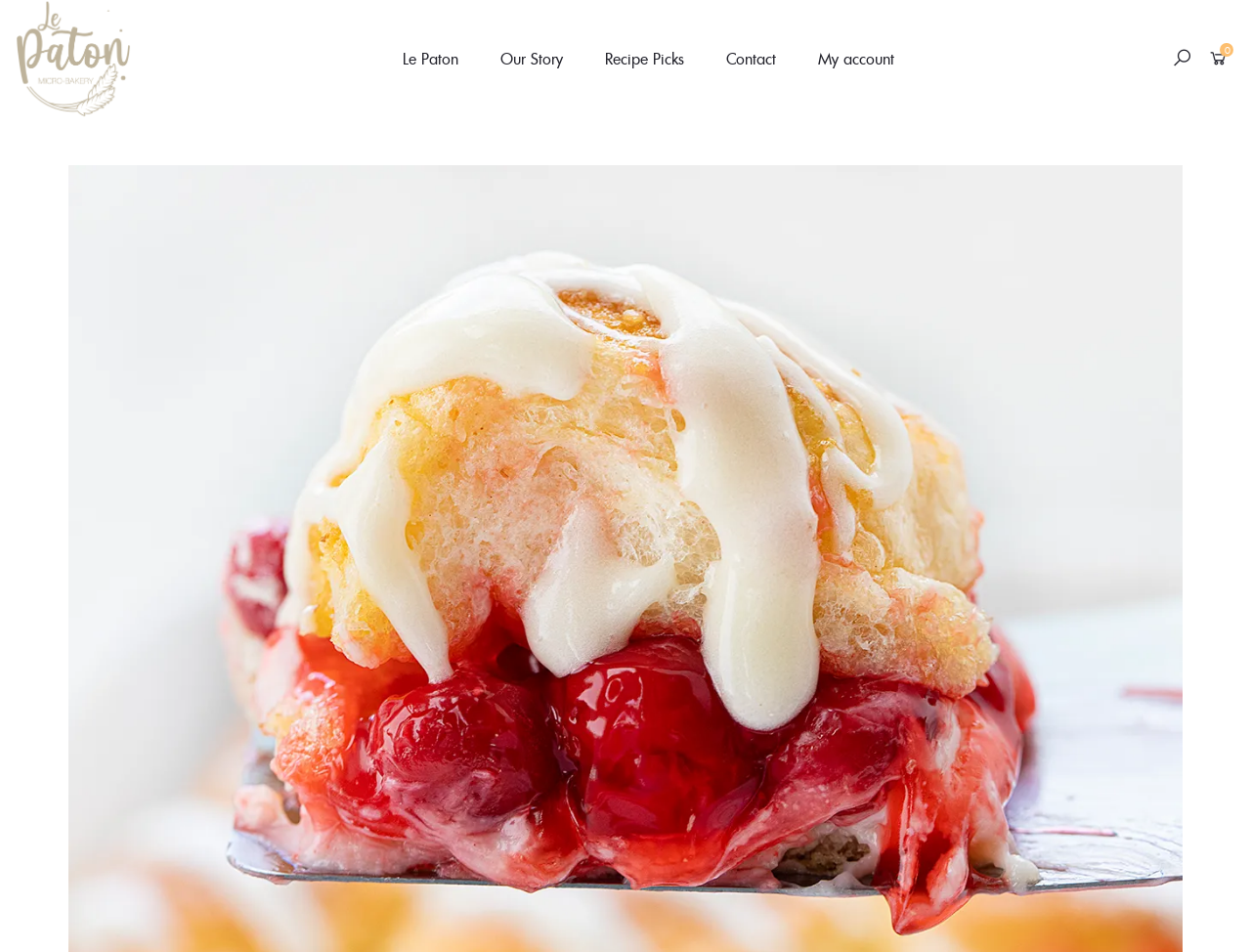What is the title of the main content?
Using the image, answer in one word or phrase.

Cherry Cheesecake Sliders